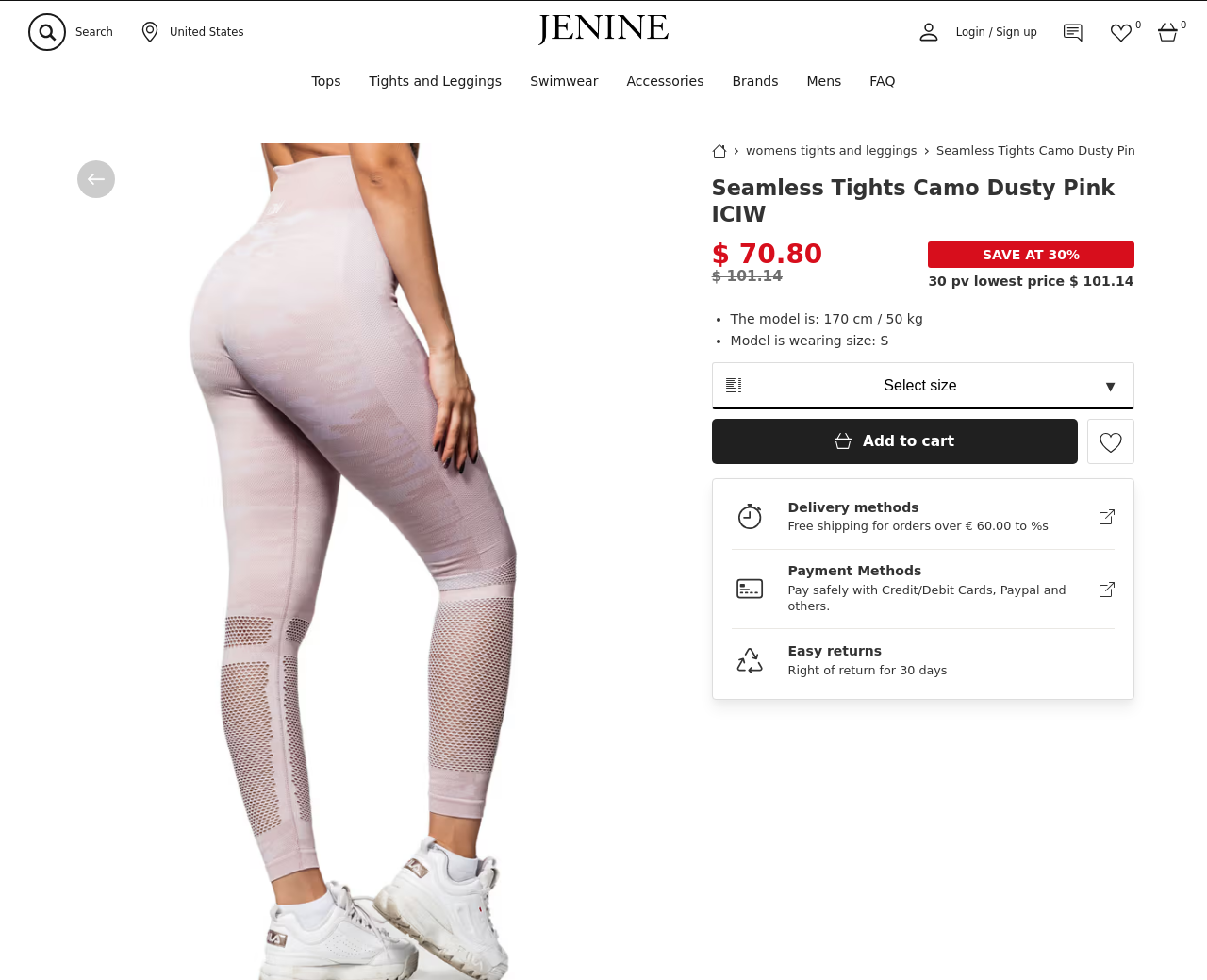Identify the bounding box coordinates for the element you need to click to achieve the following task: "Toggle the Table of Content". Provide the bounding box coordinates as four float numbers between 0 and 1, in the form [left, top, right, bottom].

None